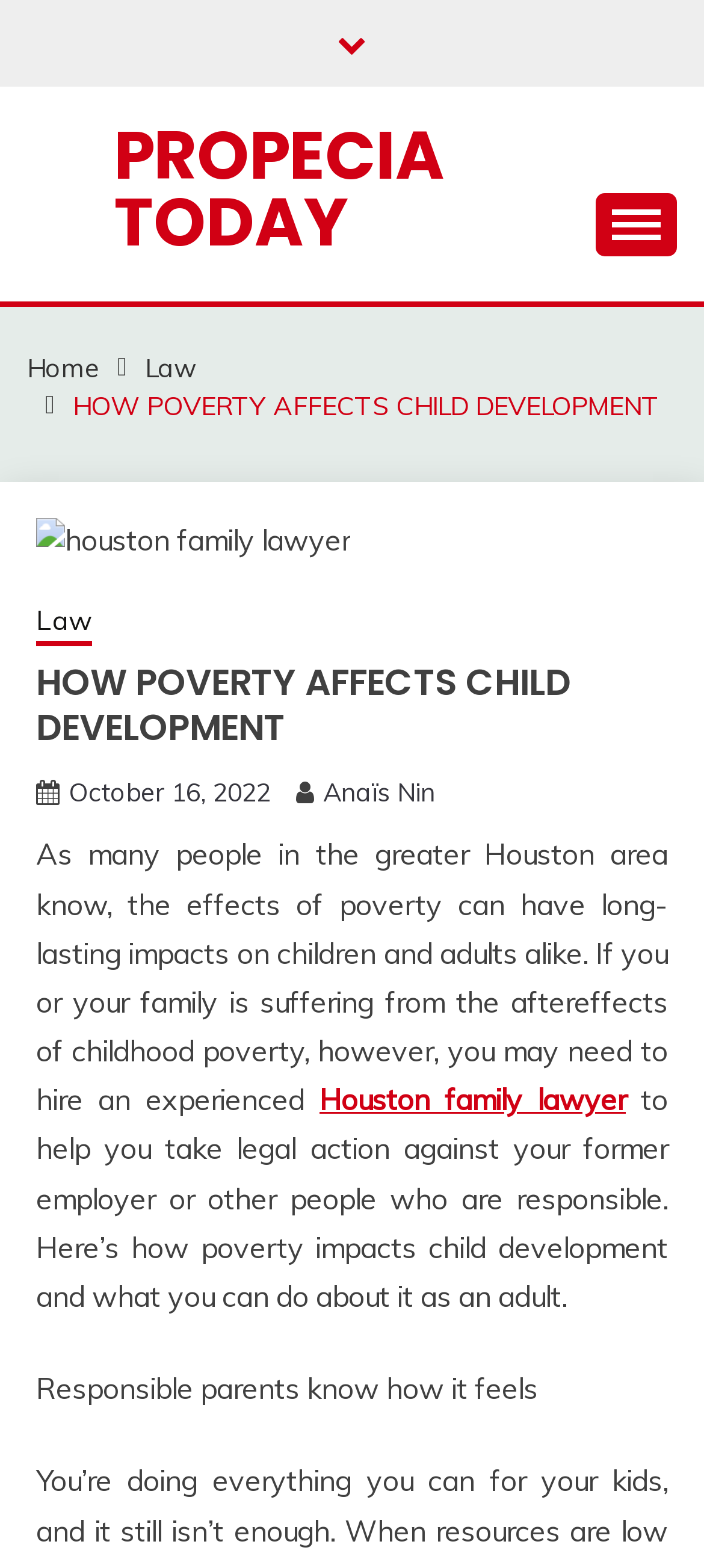Kindly respond to the following question with a single word or a brief phrase: 
What is the profession of the person who can help with legal action?

Houston family lawyer